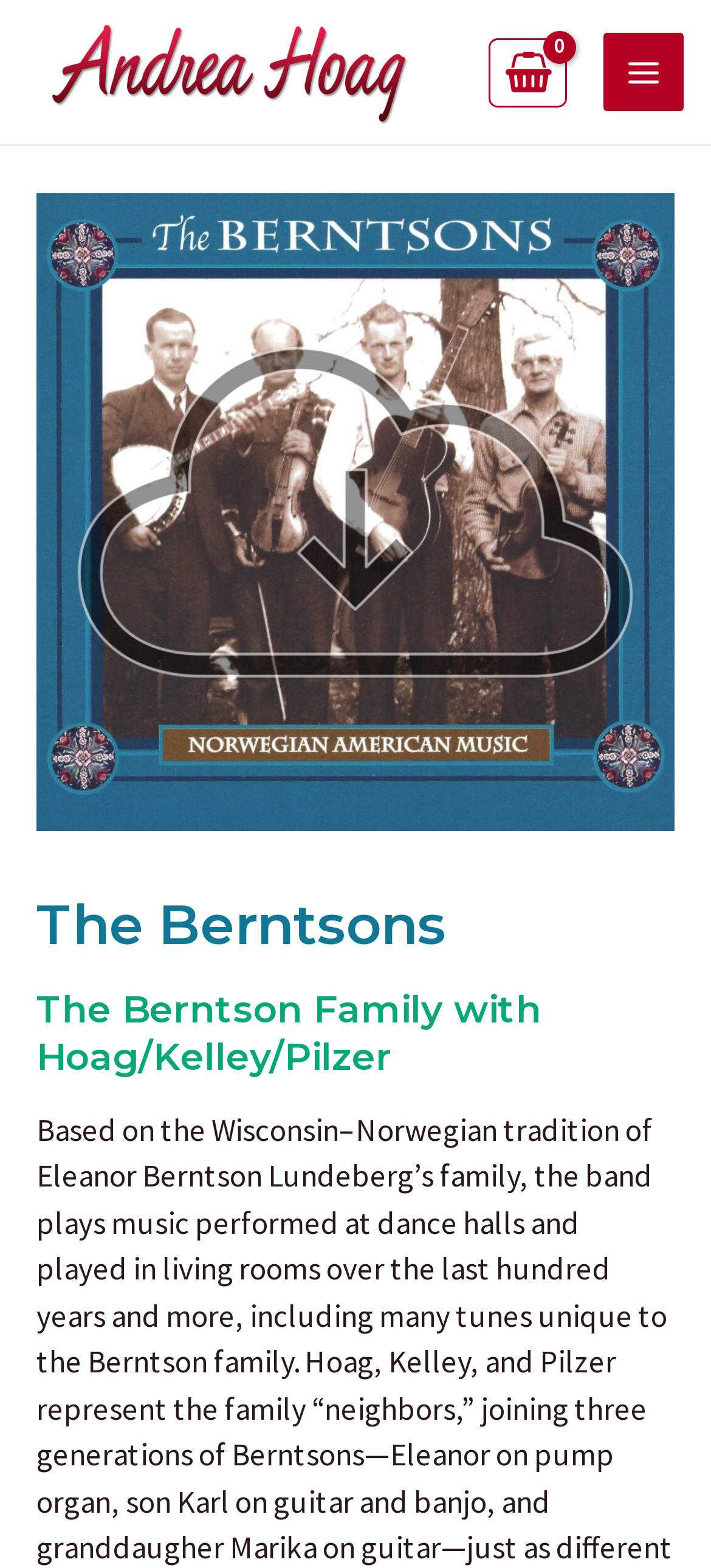Based on the image, please respond to the question with as much detail as possible:
What is the name of the person in the image?

The image is located at the top of the webpage with a link 'Andrea Hoag' next to it, indicating that the person in the image is Andrea Hoag.